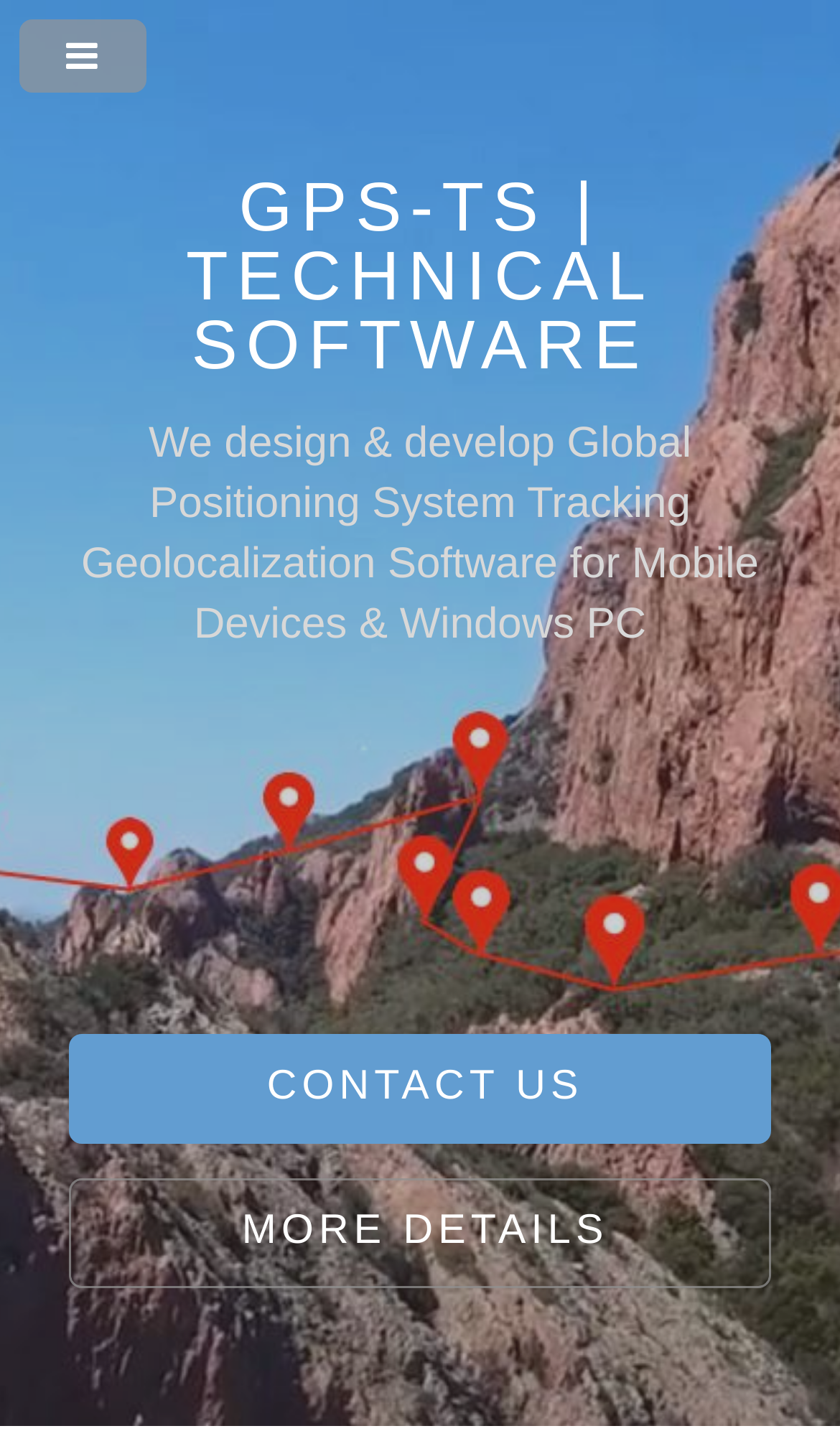Based on the element description, predict the bounding box coordinates (top-left x, top-left y, bottom-right x, bottom-right y) for the UI element in the screenshot: More Details

[0.082, 0.81, 0.918, 0.886]